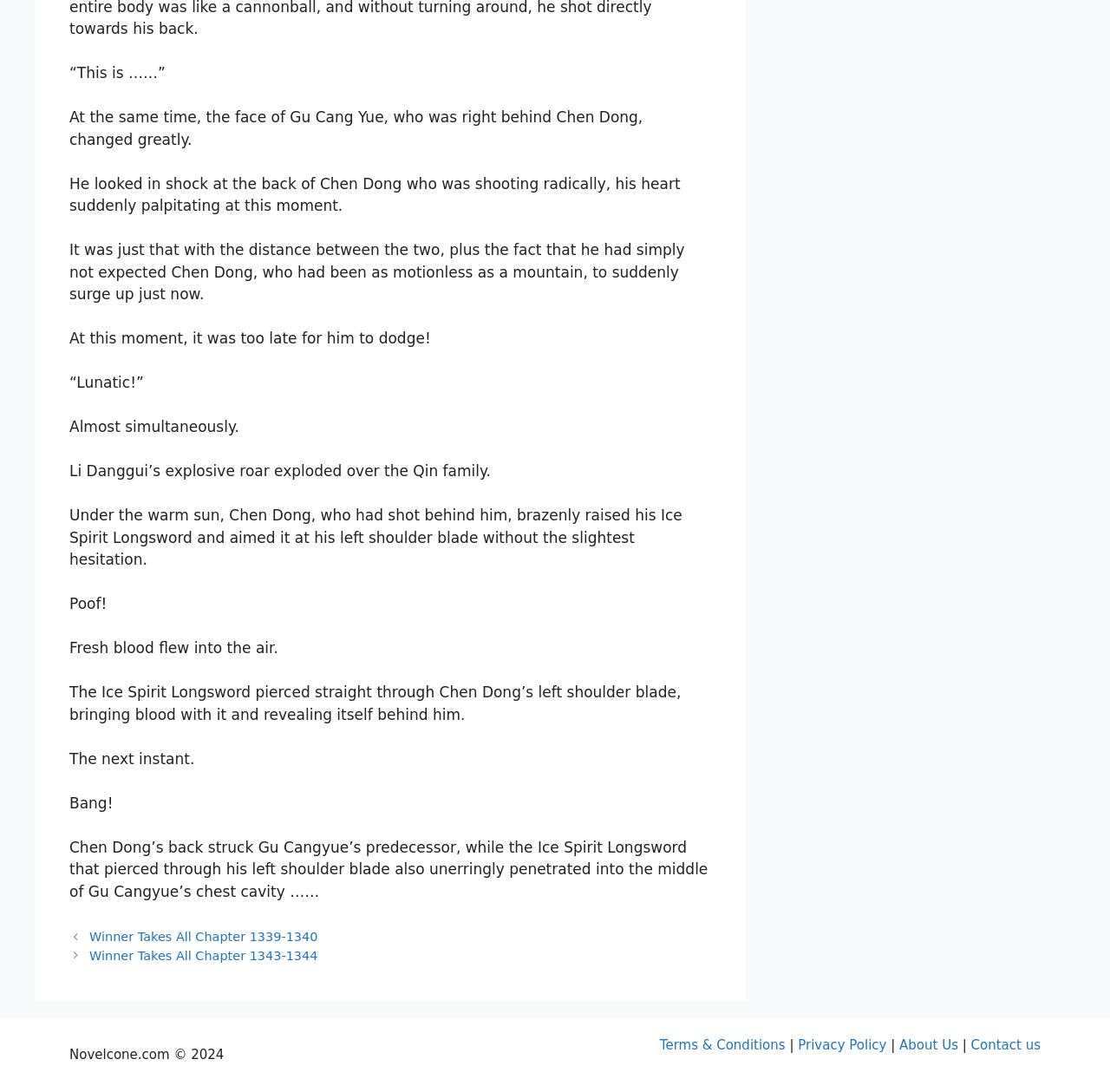Please look at the image and answer the question with a detailed explanation: What is the last action described in the text?

I read through the text and found that the last action described is when Chen Dong's back struck Gu Cangyue's predecessor, while the Ice Spirit Longsword that pierced through his left shoulder blade also penetrated into the middle of Gu Cangyue's chest cavity.